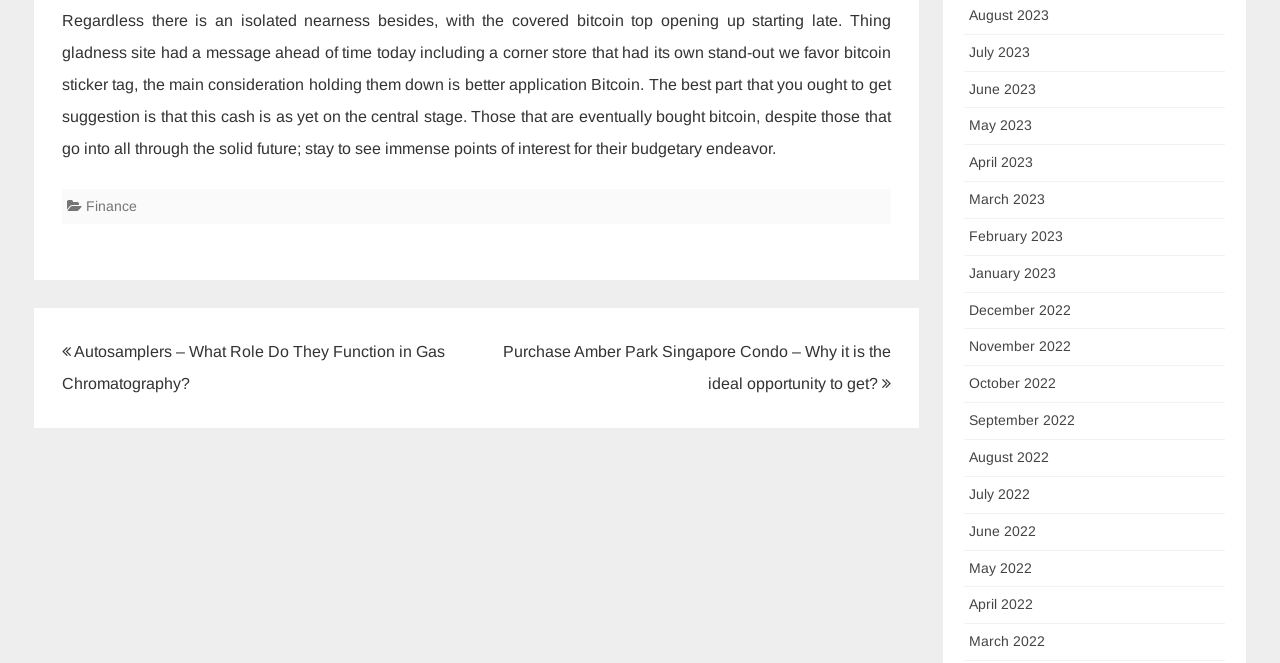Identify the bounding box coordinates for the element that needs to be clicked to fulfill this instruction: "Go to 'August 2023'". Provide the coordinates in the format of four float numbers between 0 and 1: [left, top, right, bottom].

[0.757, 0.01, 0.82, 0.035]